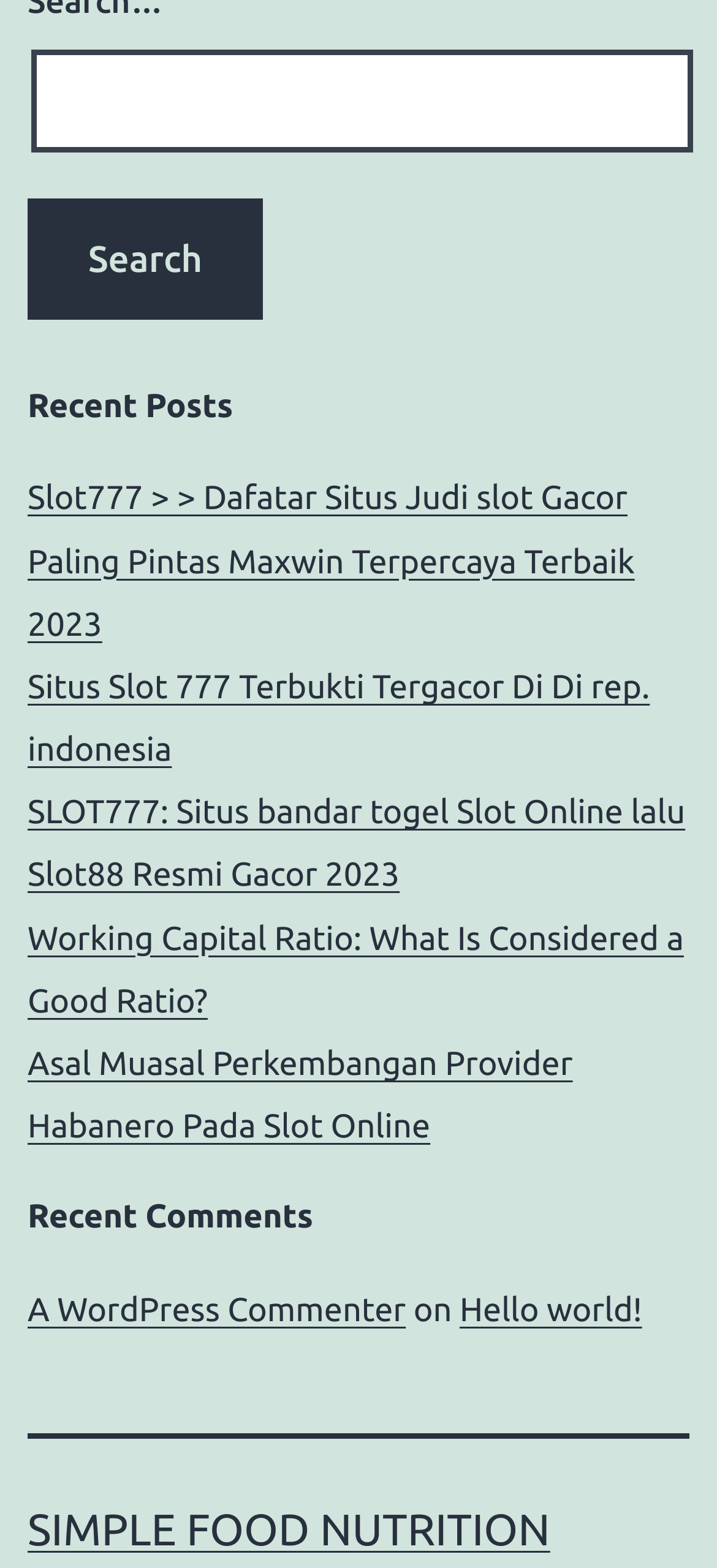Please give a one-word or short phrase response to the following question: 
What is the title of the first recent post?

Slot777 > > Dafatar Situs Judi slot Gacor Paling Pintas Maxwin Terpercaya Terbaik 2023